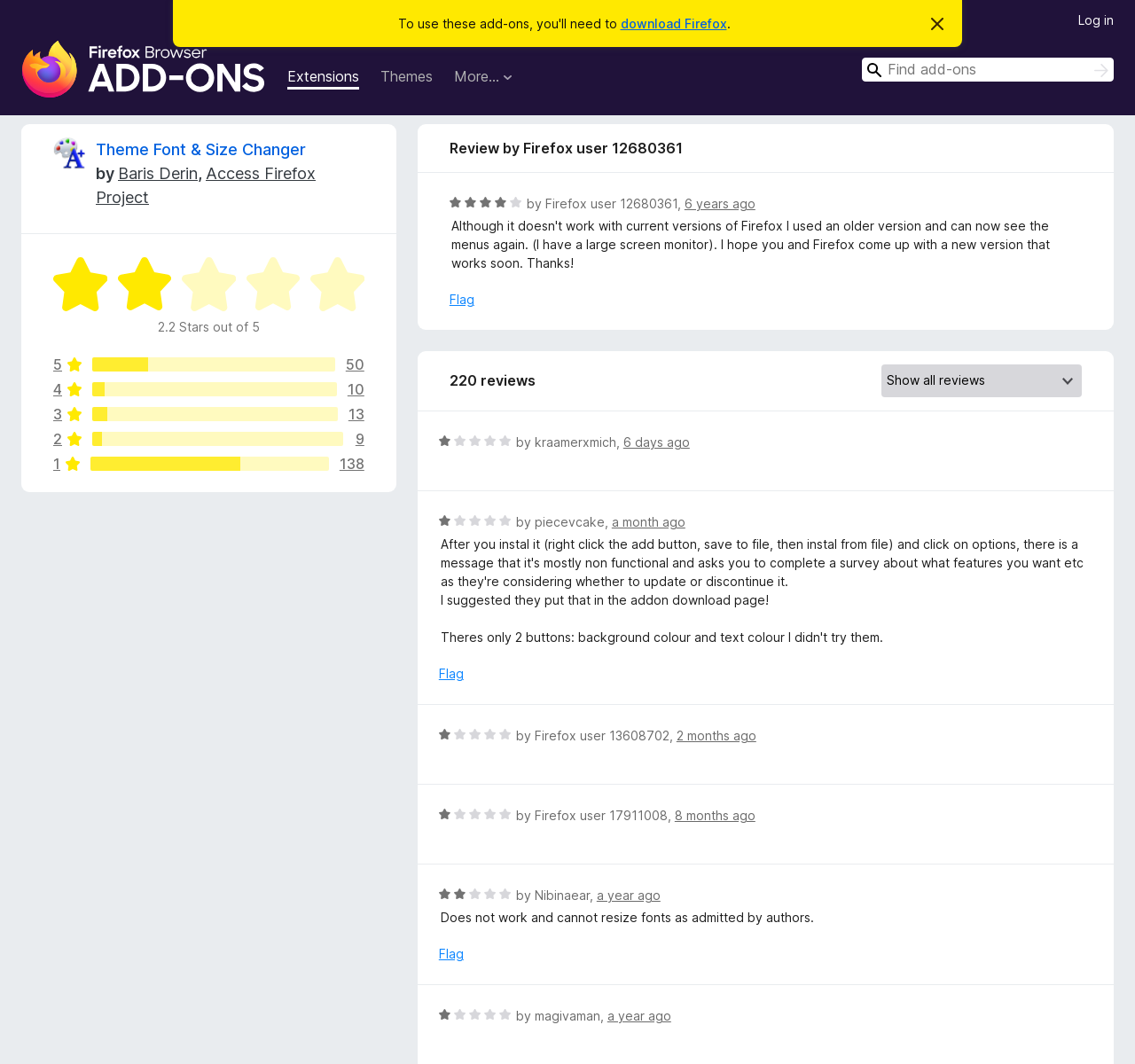How many reviews are there for Theme Font & Size Changer?
Provide a well-explained and detailed answer to the question.

I found the number of reviews by looking at the '220 reviews' text on the webpage, which is located in the middle of the page and is a summary of the add-on's reviews.